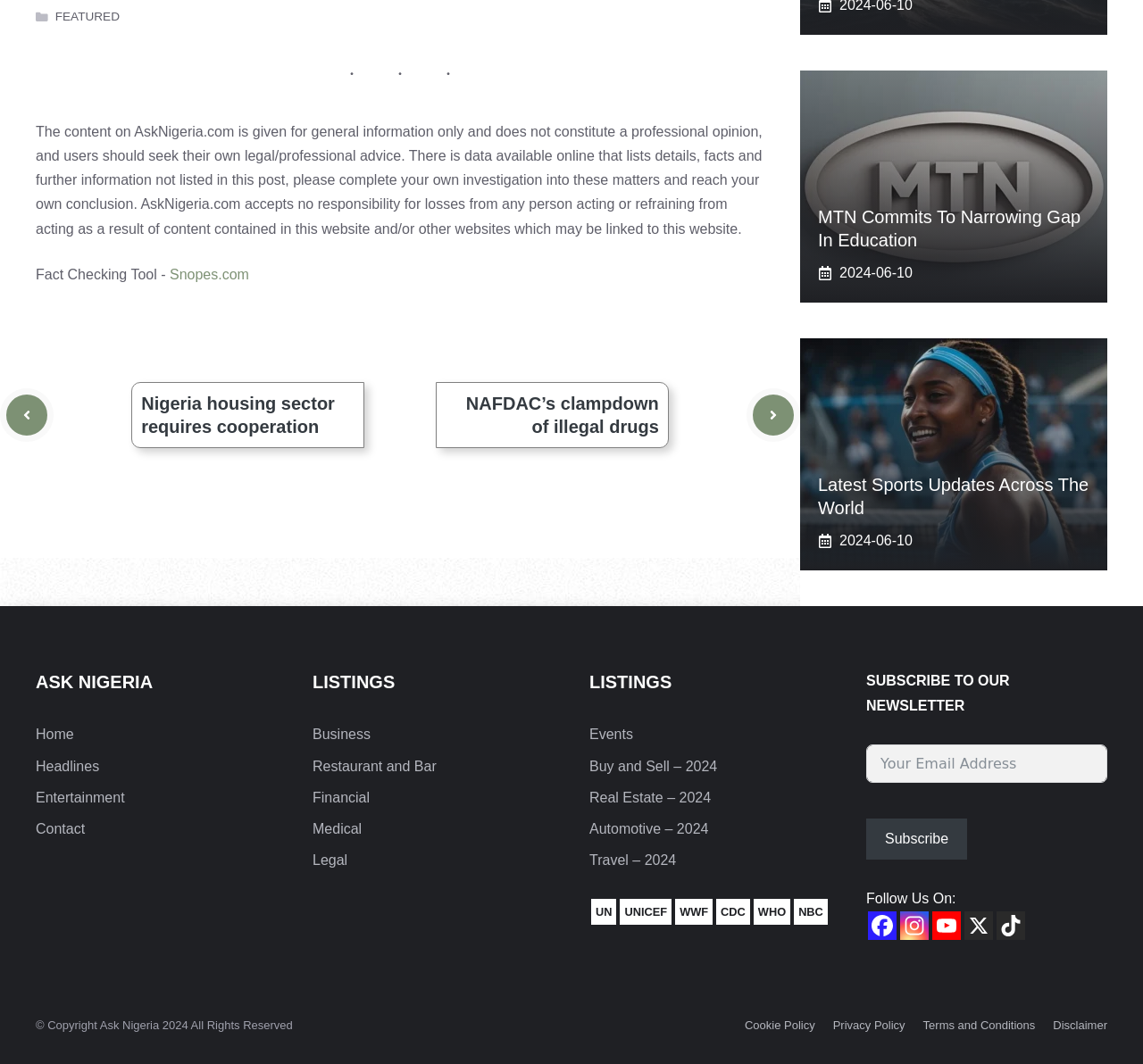What is the topic of the first article on the webpage?
Please answer the question as detailed as possible based on the image.

The first article on the webpage is about MTN's commitment to narrowing the gap in education, as indicated by the heading 'MTN Commits To Narrowing Gap In Education'.